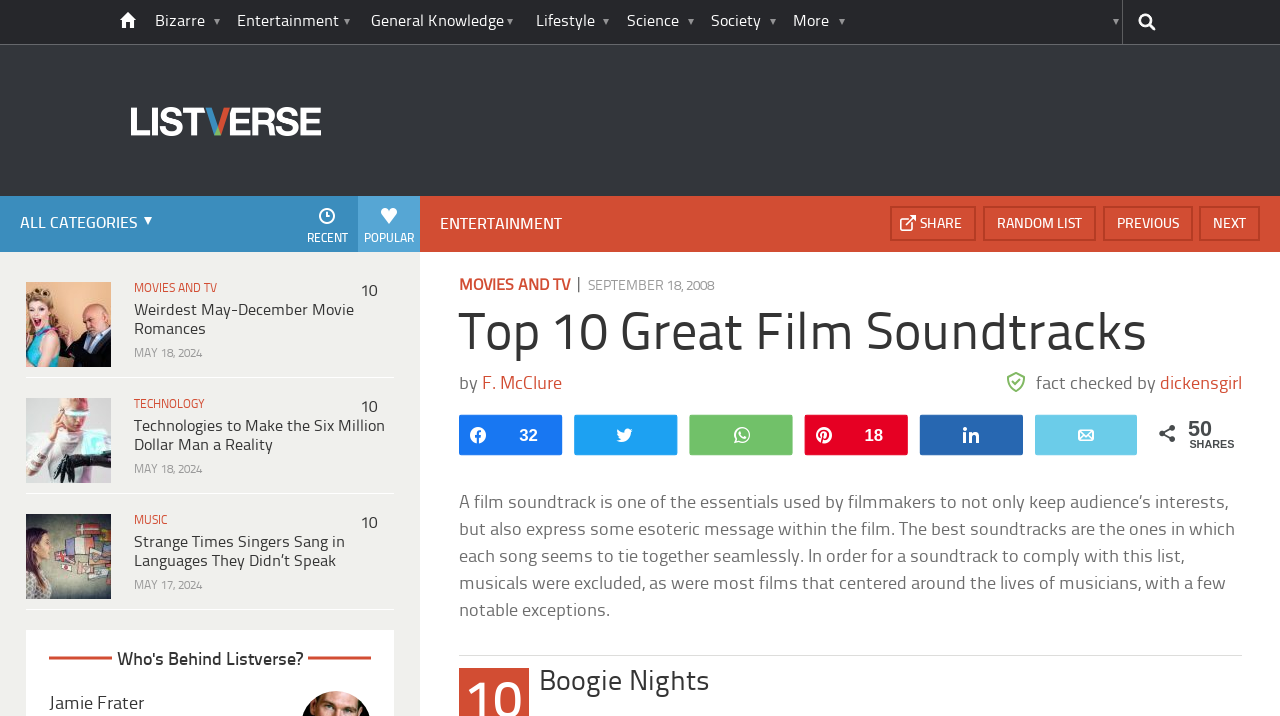What is the date of the second article?
Relying on the image, give a concise answer in one word or a brief phrase.

MAY 18, 2024